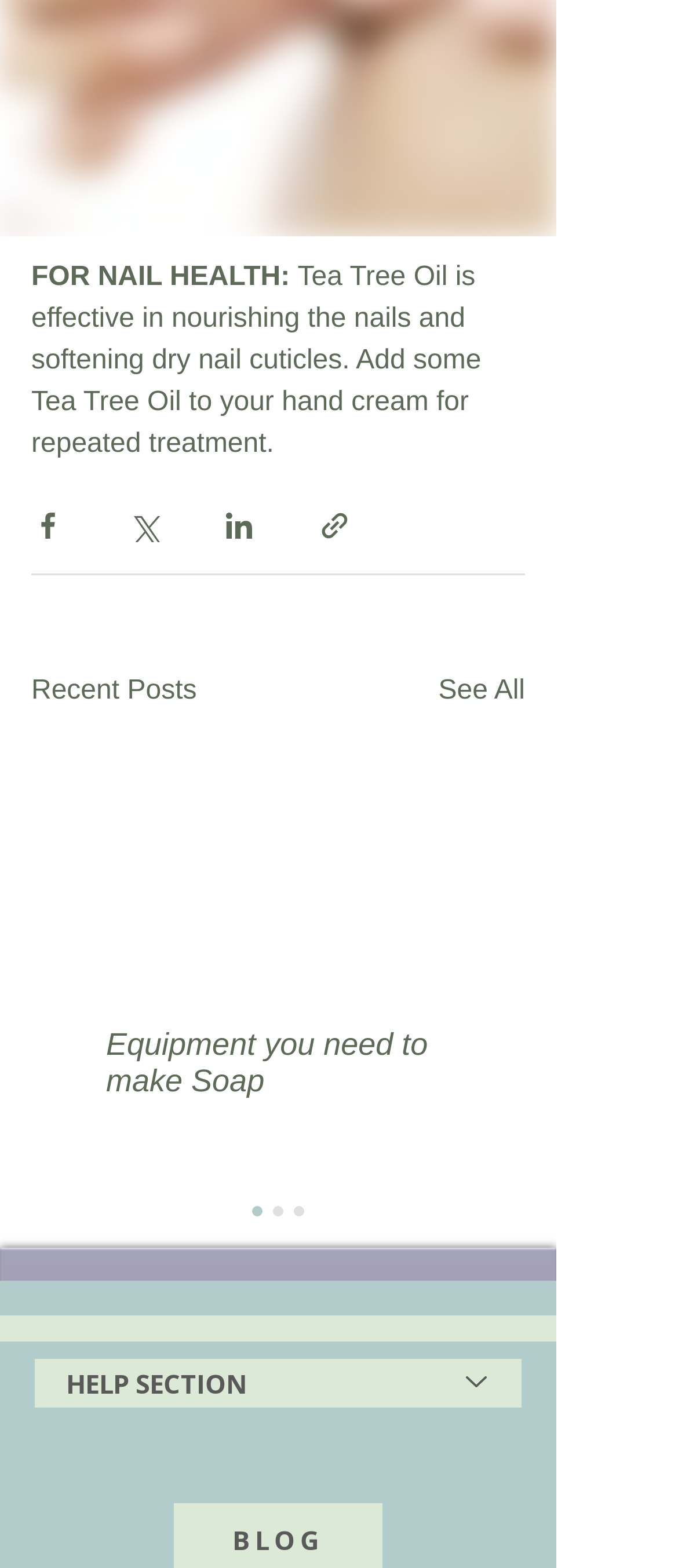Identify the bounding box of the UI element described as follows: "aria-label="Pinterest"". Provide the coordinates as four float numbers in the range of 0 to 1 [left, top, right, bottom].

[0.615, 0.909, 0.705, 0.948]